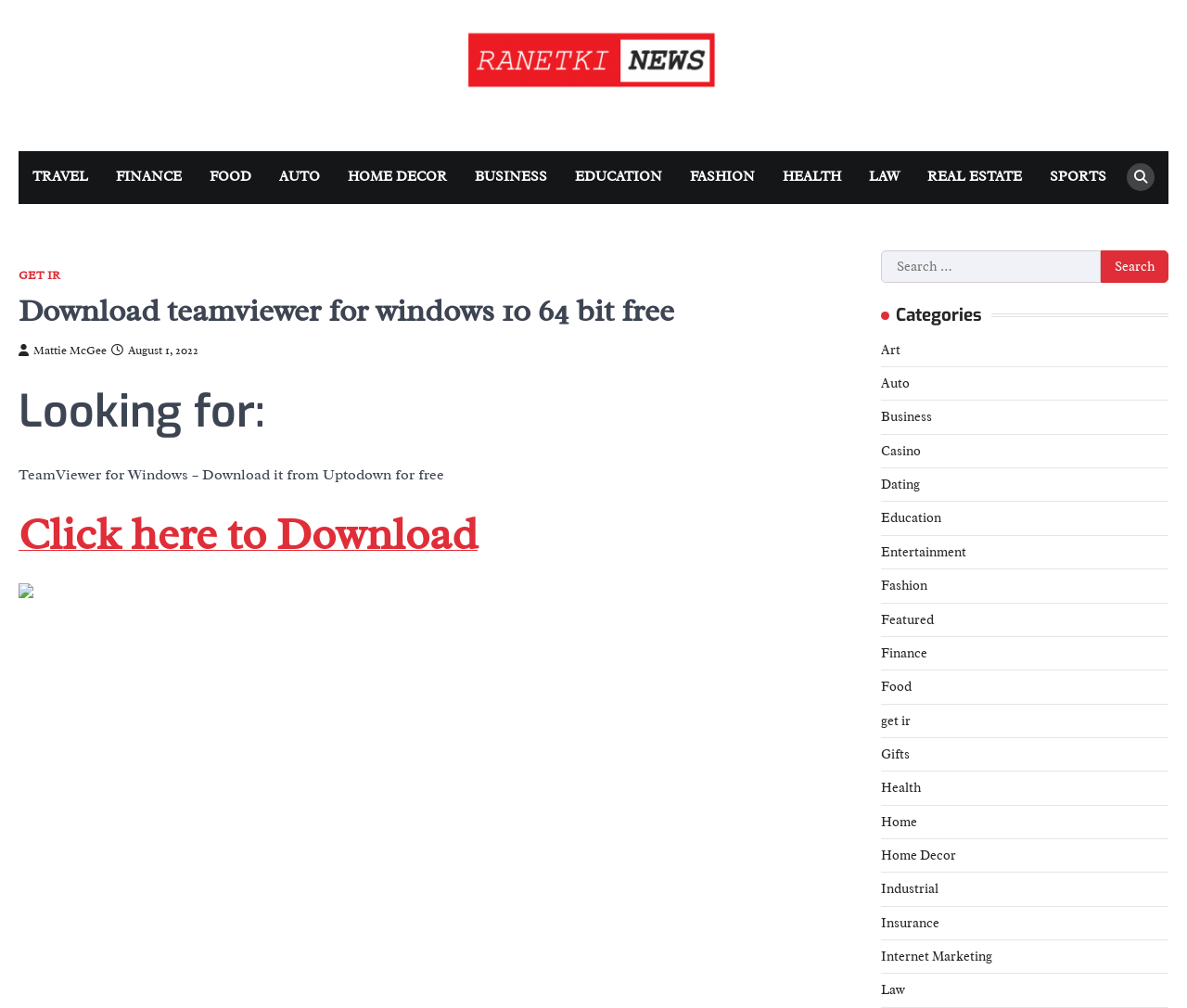Locate and extract the text of the main heading on the webpage.

Download teamviewer for windows 10 64 bit free